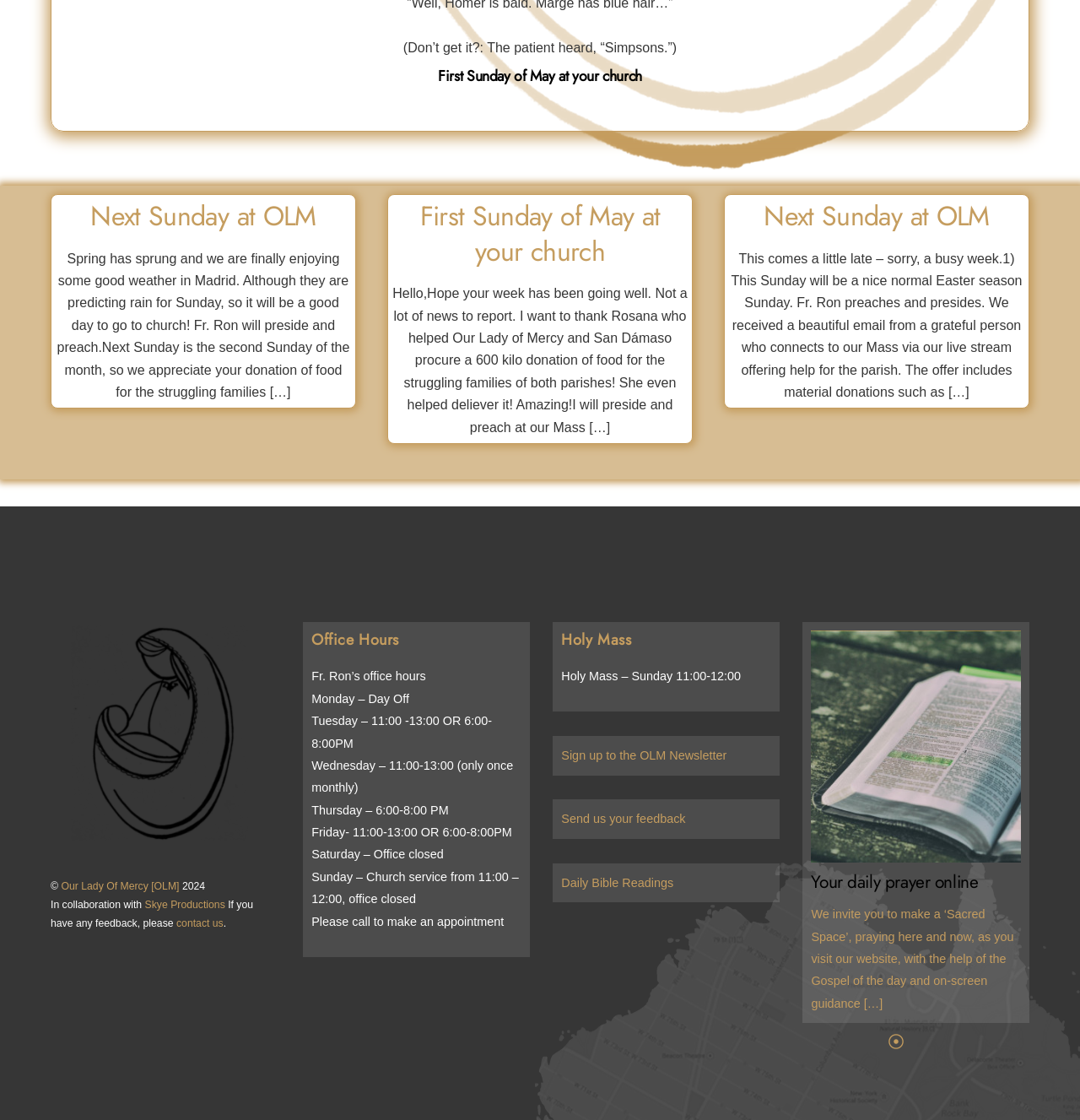Can you identify the bounding box coordinates of the clickable region needed to carry out this instruction: 'Click on 'First Sunday of May at your church''? The coordinates should be four float numbers within the range of 0 to 1, stated as [left, top, right, bottom].

[0.405, 0.058, 0.595, 0.078]